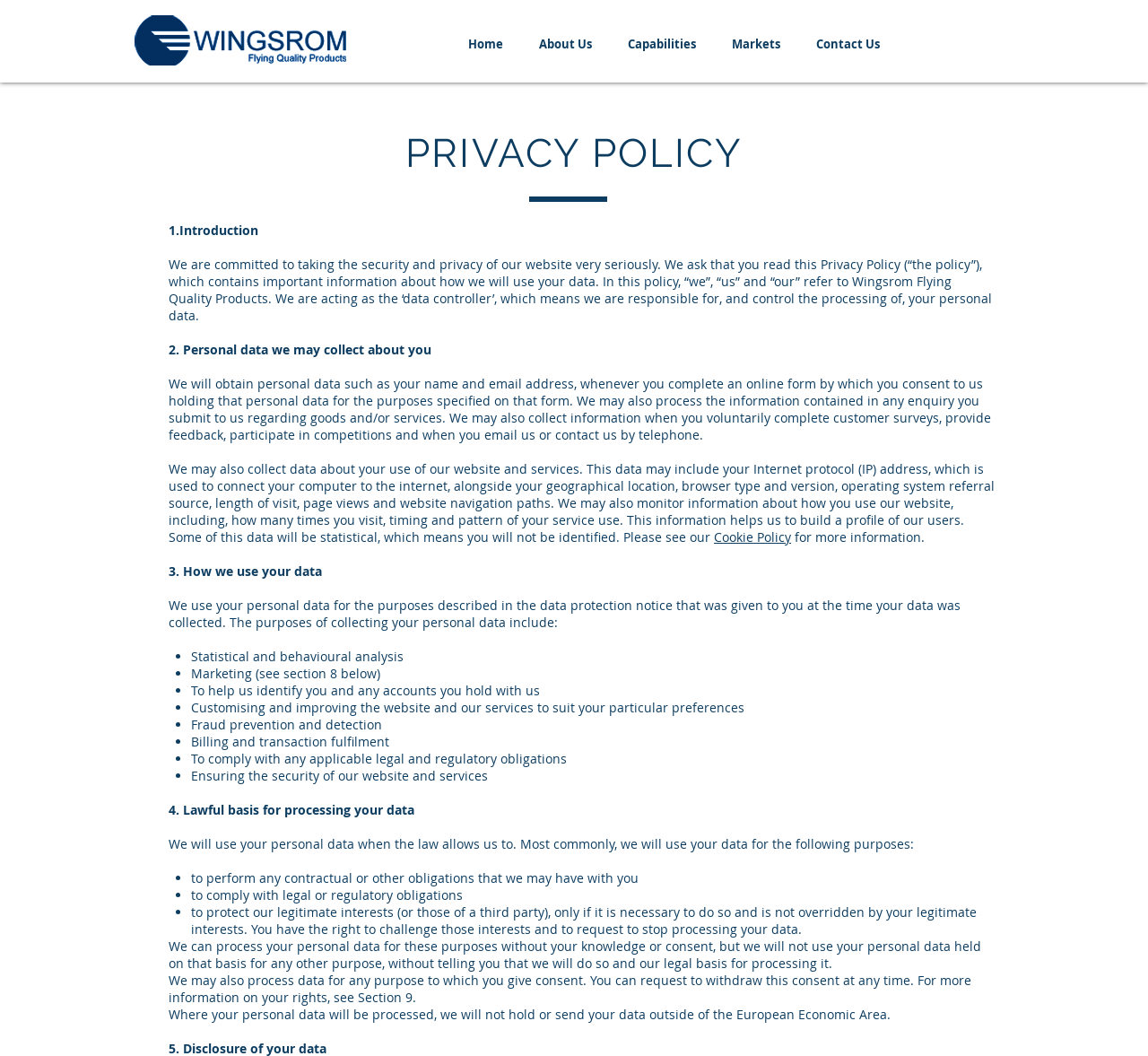Where will personal data be processed?
Provide a one-word or short-phrase answer based on the image.

Within the European Economic Area